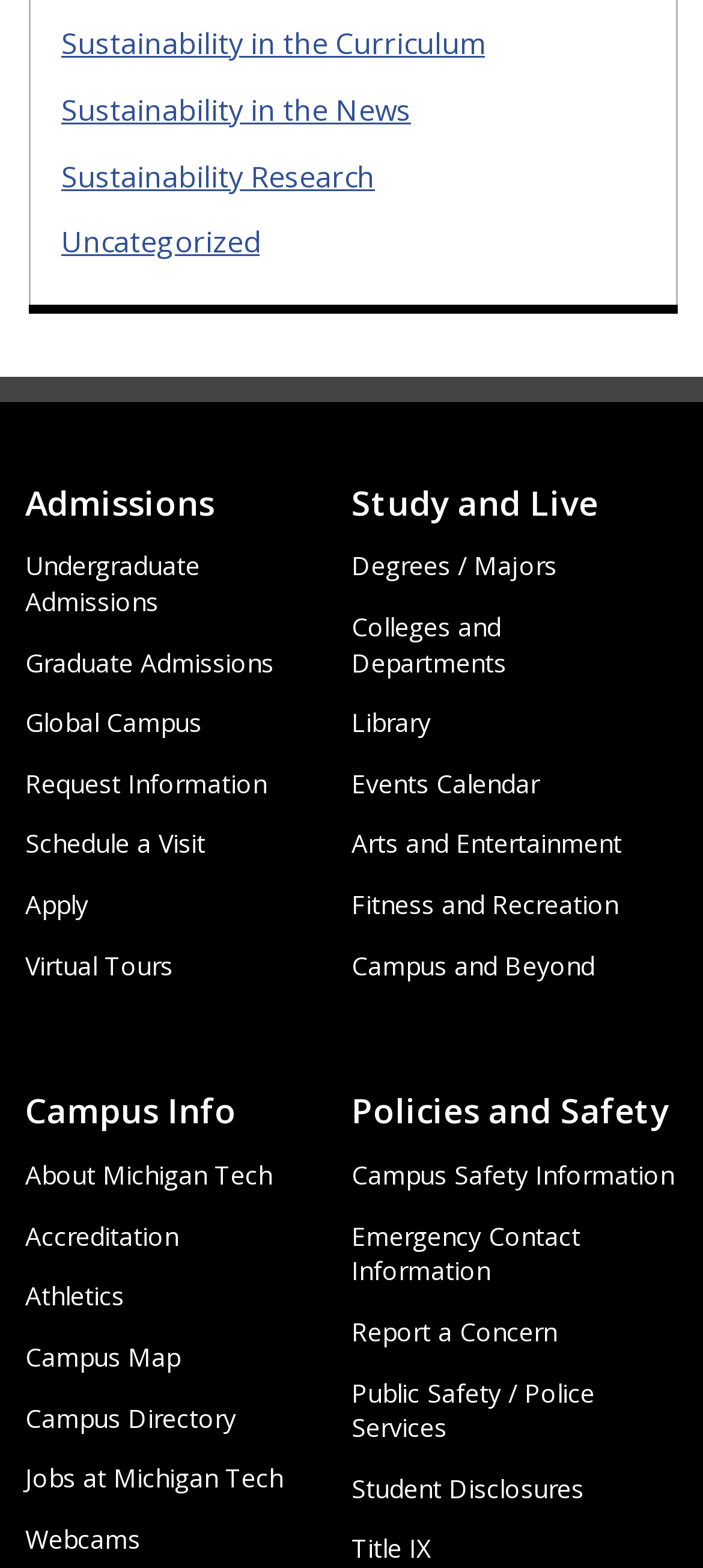Please identify the coordinates of the bounding box for the clickable region that will accomplish this instruction: "Get information about Campus Safety".

[0.5, 0.739, 0.959, 0.76]